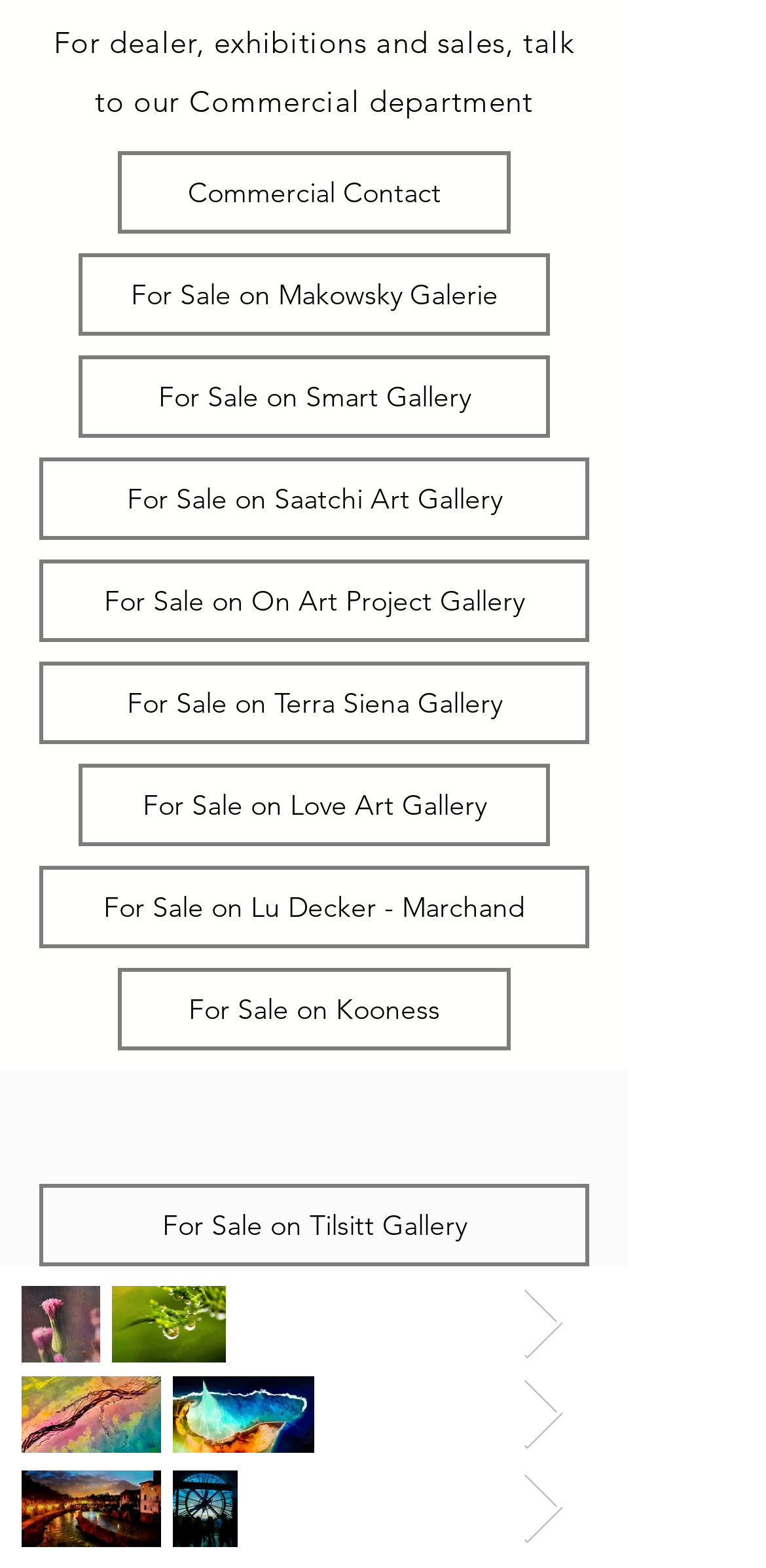Please identify the bounding box coordinates of where to click in order to follow the instruction: "Contact the Commercial department".

[0.154, 0.096, 0.667, 0.149]